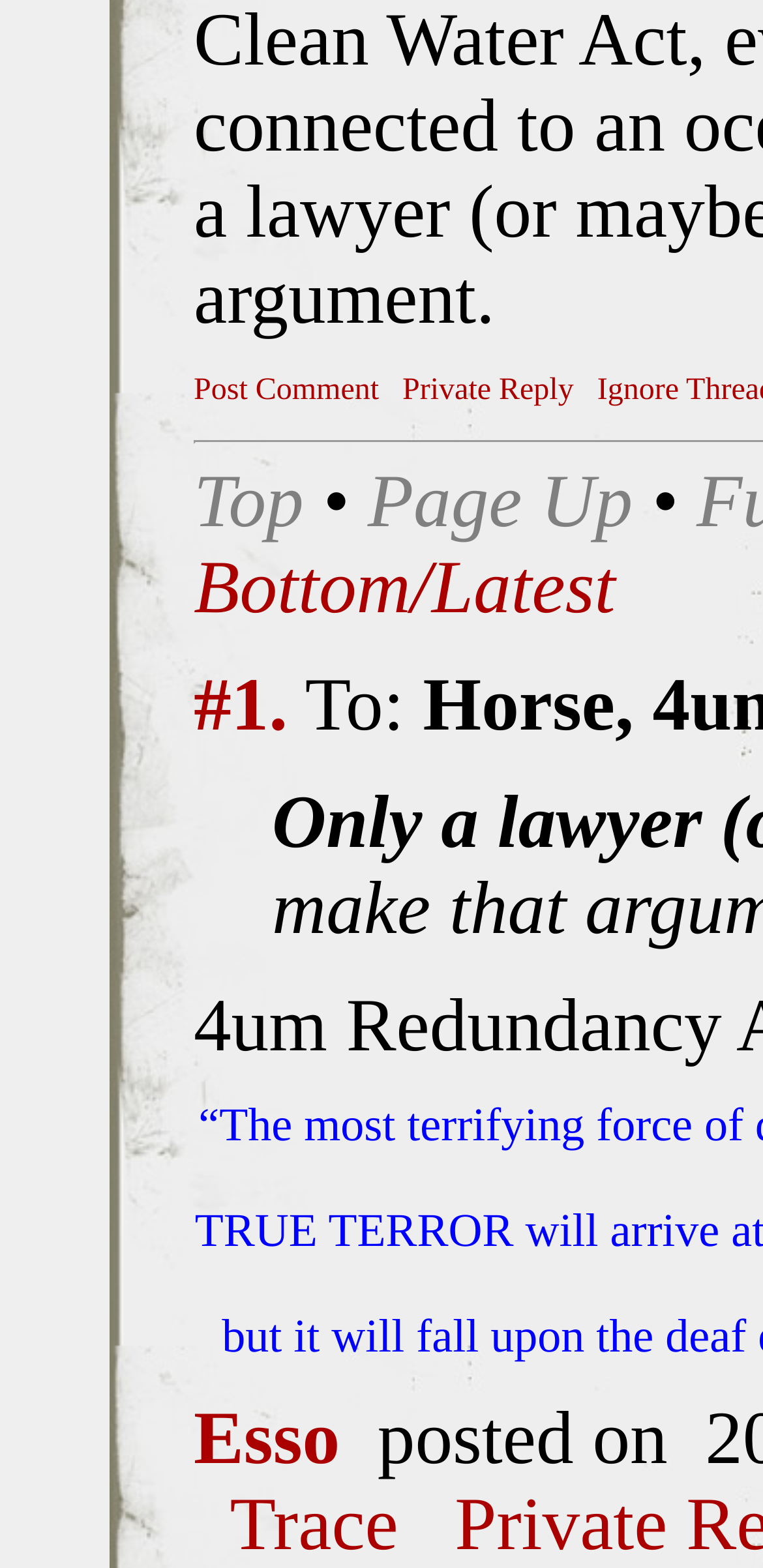Answer briefly with one word or phrase:
How many links are there in the top section?

Three